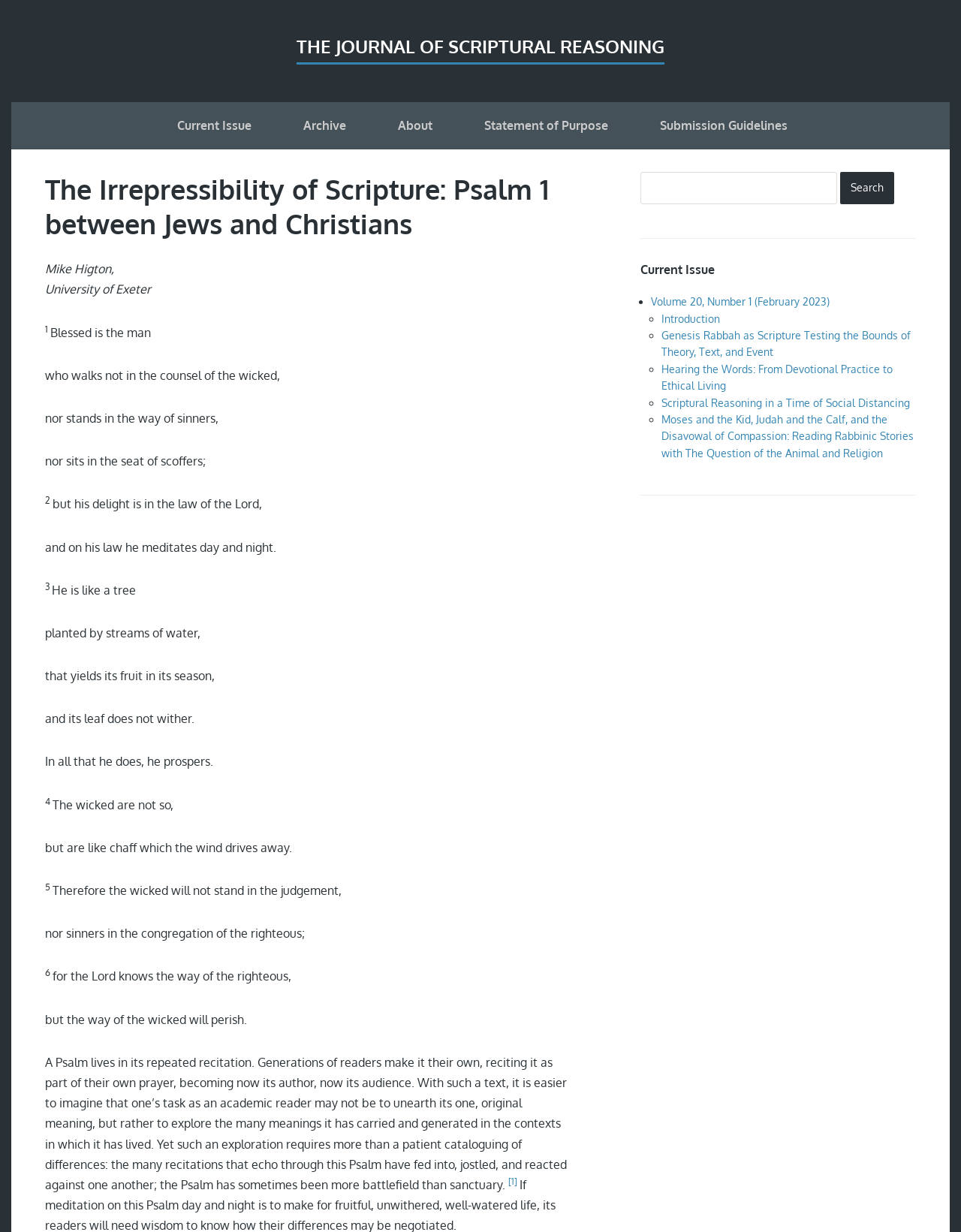What is the name of the author?
Provide a concise answer using a single word or phrase based on the image.

Mike Higton